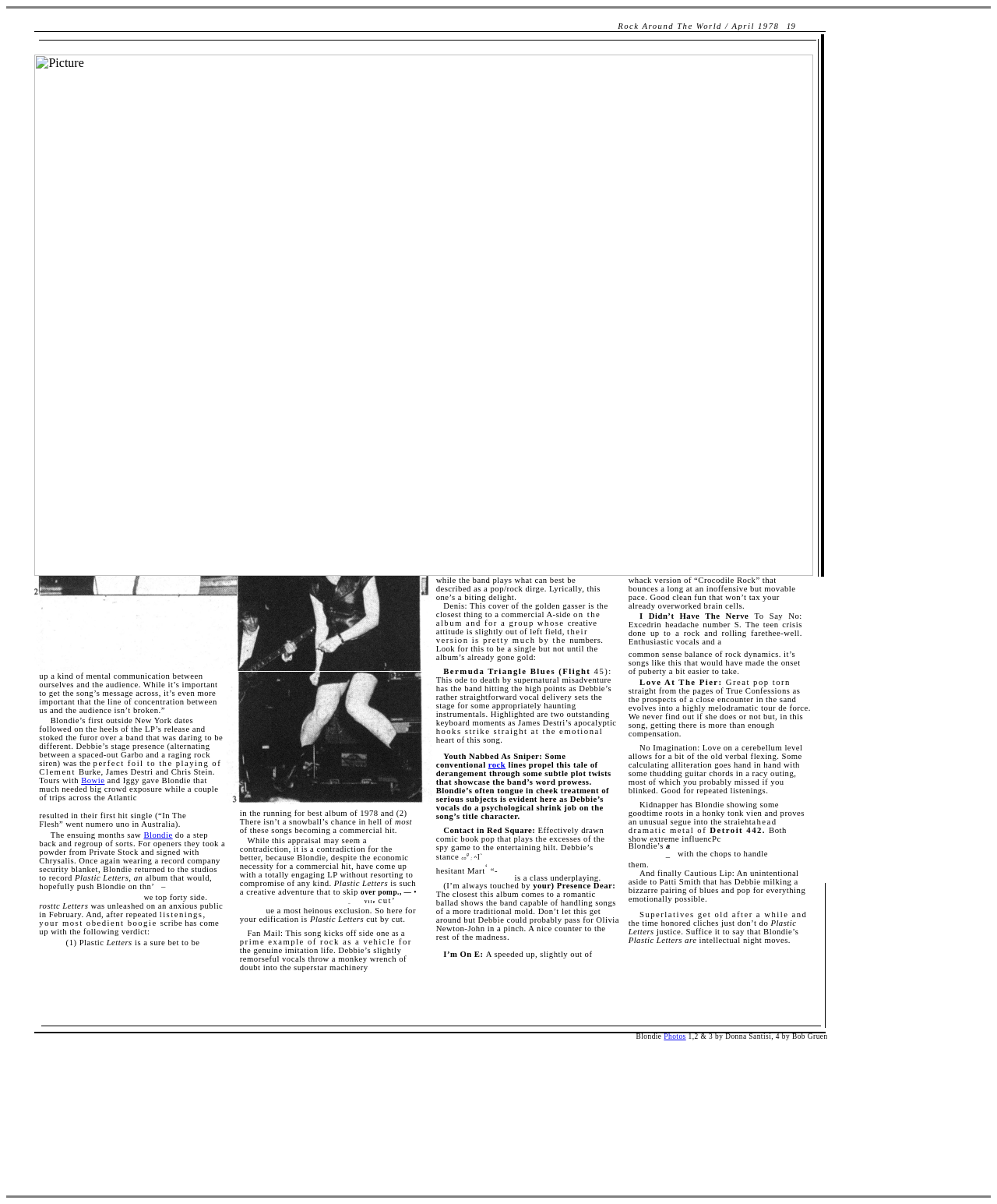What is the name of the band being discussed?
Your answer should be a single word or phrase derived from the screenshot.

Blondie